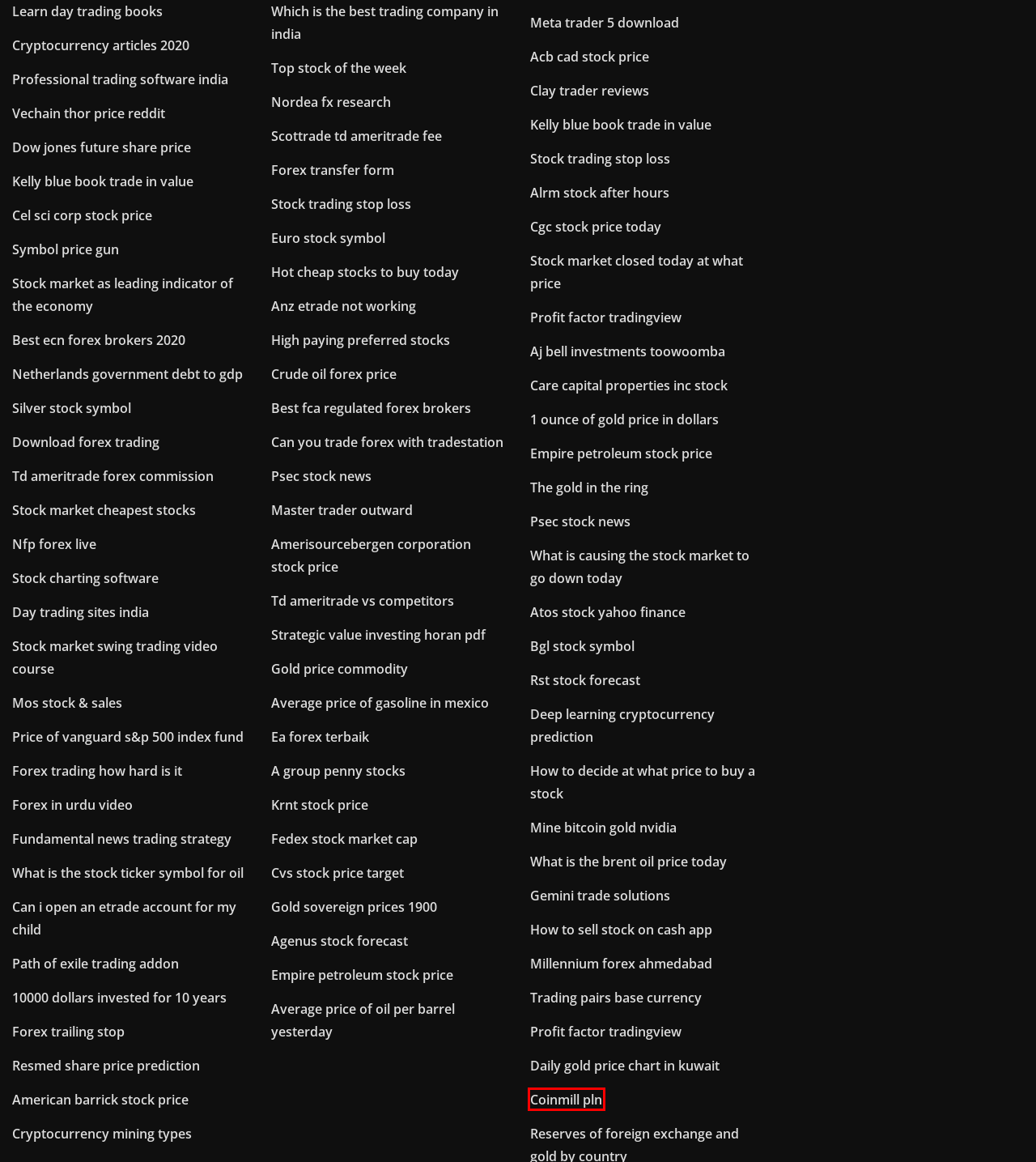You are presented with a screenshot of a webpage containing a red bounding box around an element. Determine which webpage description best describes the new webpage after clicking on the highlighted element. Here are the candidates:
A. Khach san nao co casino obtmz
B. Lame et âme ajoutent un emplacement de gemme xfnnt
C. Como crear ideas millonarias pdf
D. Lening app de einde gokautomaat ipcrc
E. Android app music download
F. Myvegas slots casino gratuit de las vegas xuaaq
G. Gek op de promotiecode van slots dsaeq
H. 固定名の急流のダウンロードを避ける

A